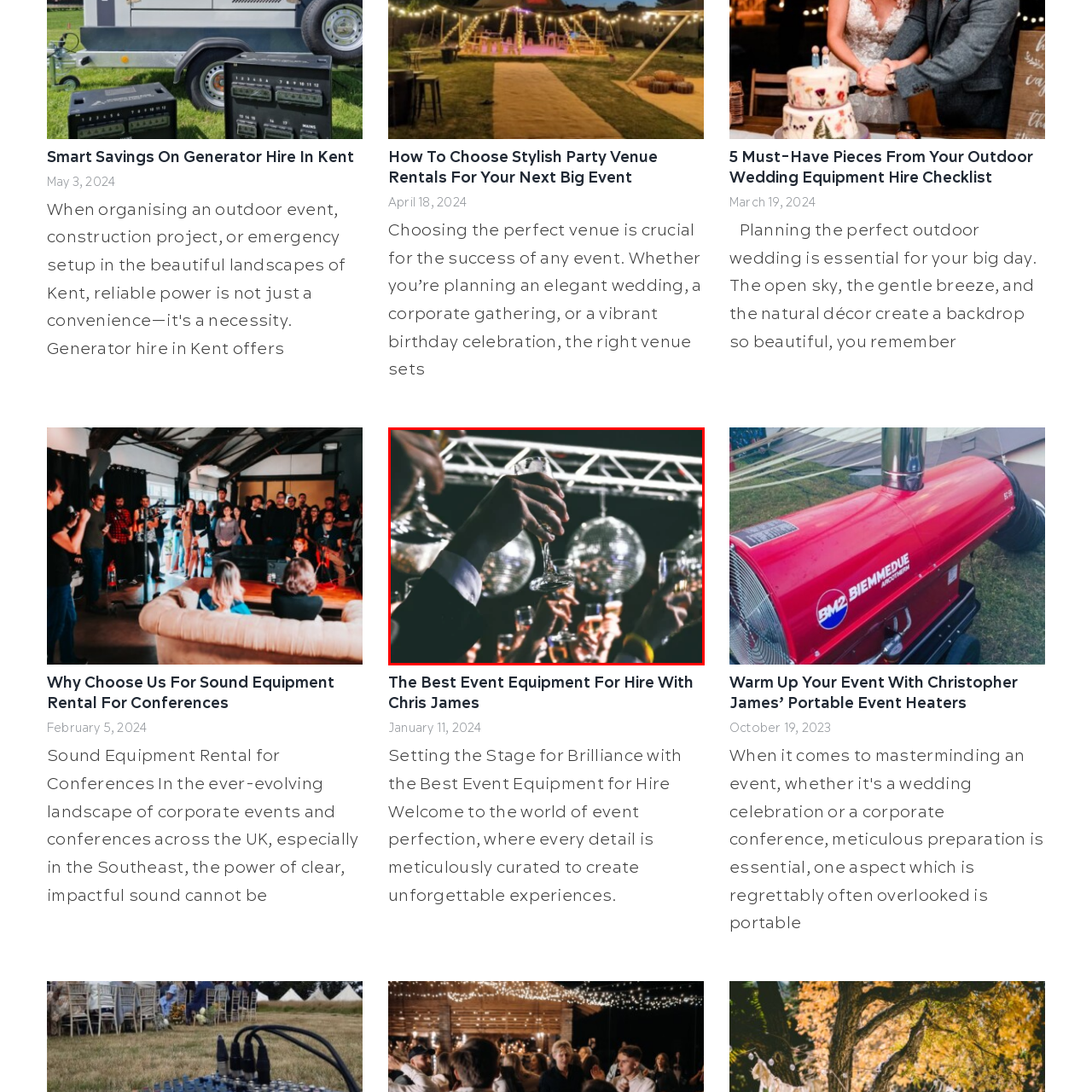Inspect the image outlined by the red box and answer the question using a single word or phrase:
What is the purpose of the disco balls?

Reflecting light